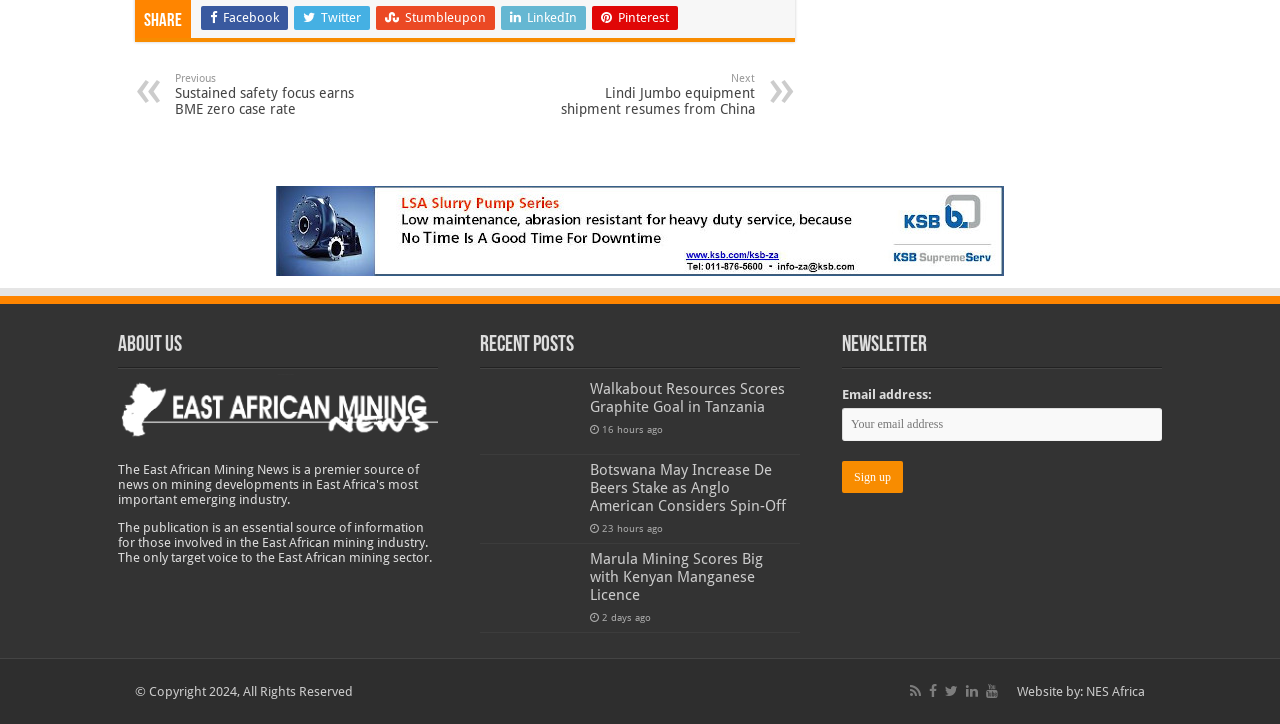Please identify the bounding box coordinates of the element's region that I should click in order to complete the following instruction: "Share on Facebook". The bounding box coordinates consist of four float numbers between 0 and 1, i.e., [left, top, right, bottom].

[0.157, 0.008, 0.225, 0.041]